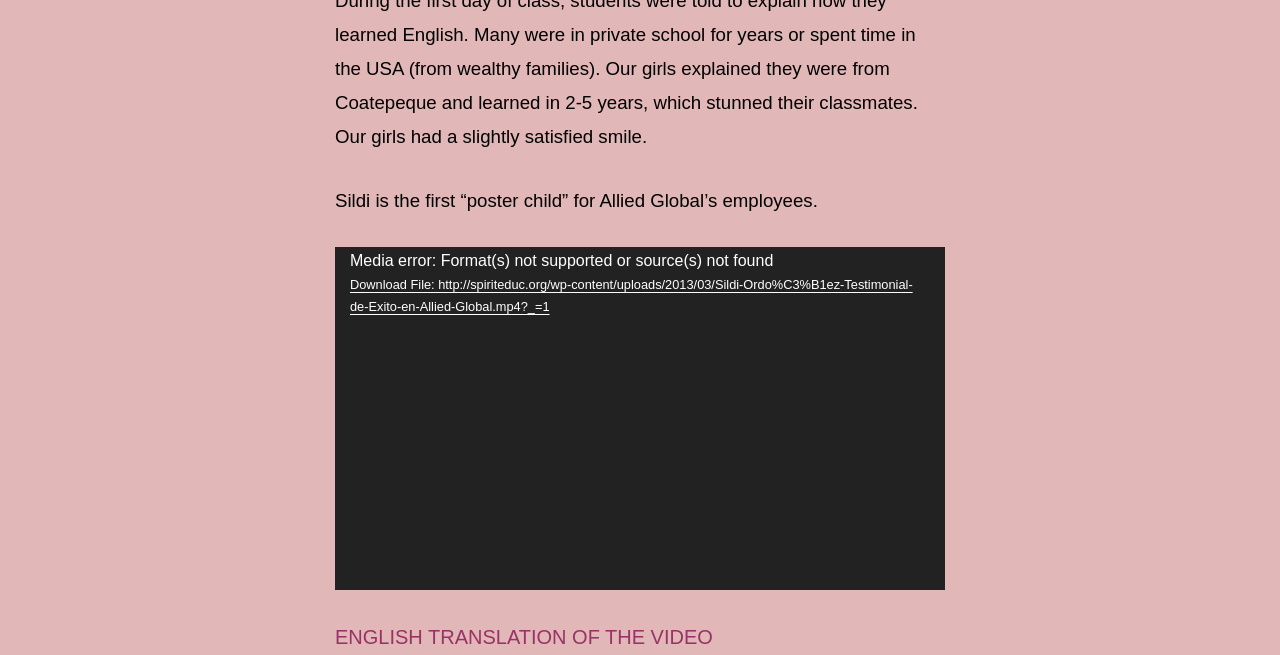Identify the bounding box of the UI component described as: "00:00".

[0.333, 0.862, 0.642, 0.878]